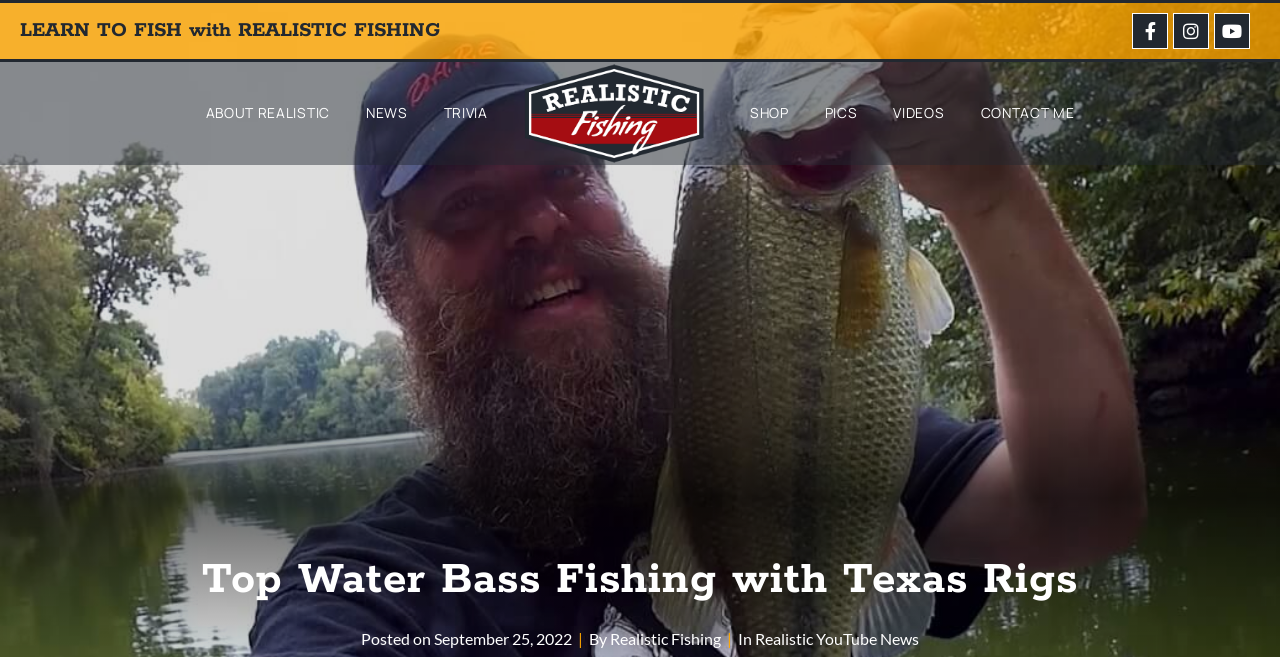Look at the image and give a detailed response to the following question: How many navigation links are present?

I counted the number of navigation links present at the top of the webpage, which are ABOUT REALISTIC, NEWS, TRIVIA, SHOP, PICS, VIDEOS, and CONTACT ME. These links are likely to be used for navigating to different sections of the website.